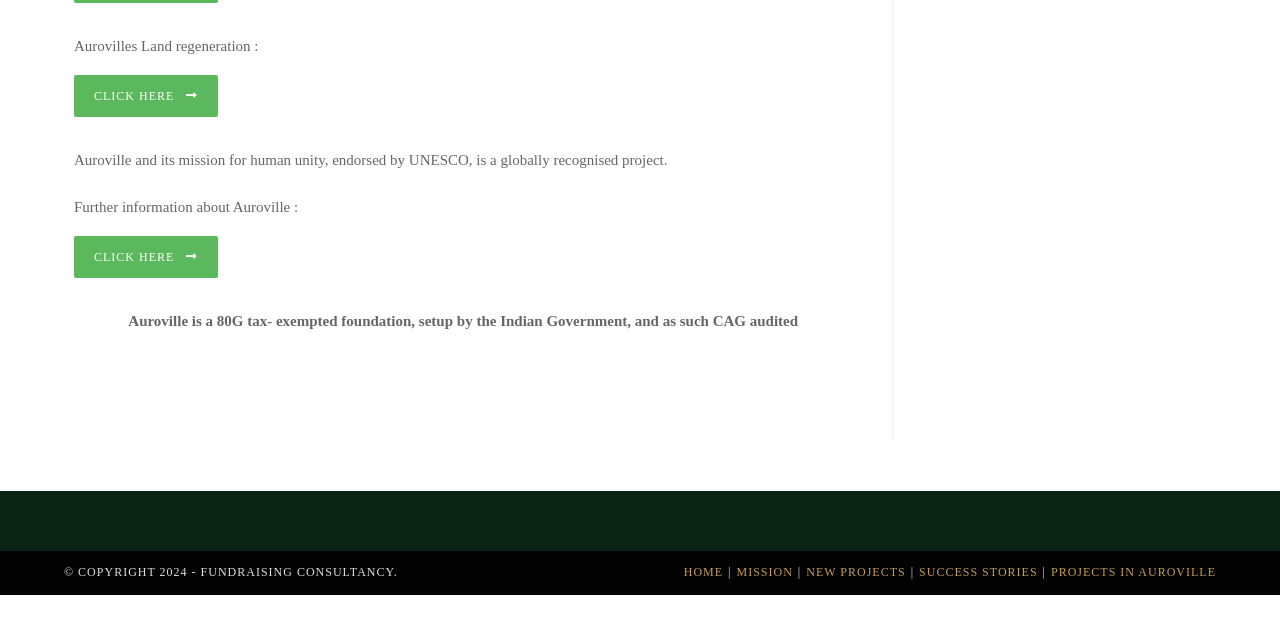Using the provided element description: "Projects in Auroville", determine the bounding box coordinates of the corresponding UI element in the screenshot.

[0.821, 0.882, 0.95, 0.904]